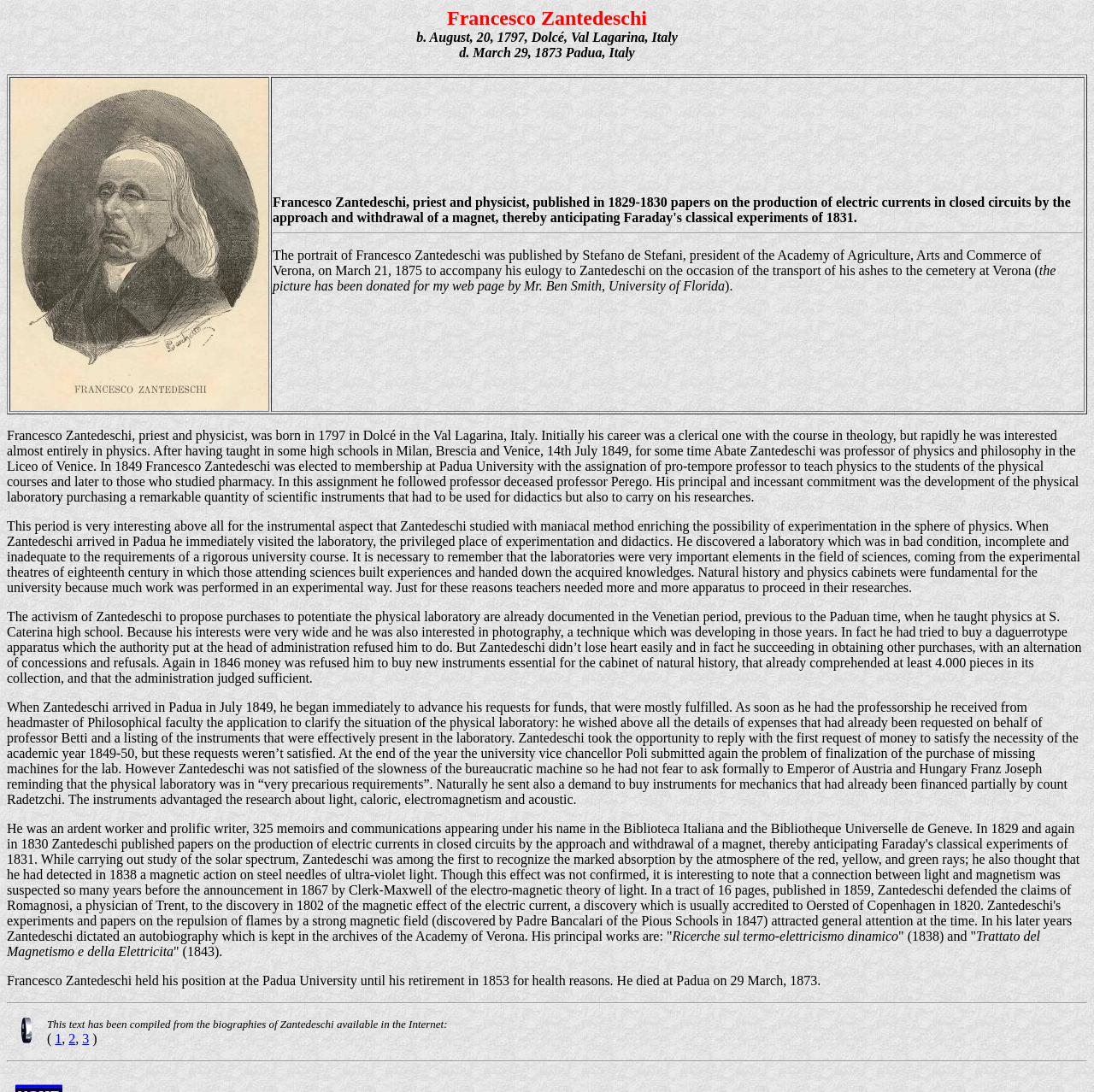Give a concise answer using only one word or phrase for this question:
What is the name of the priest and physicist?

Francesco Zantedeschi